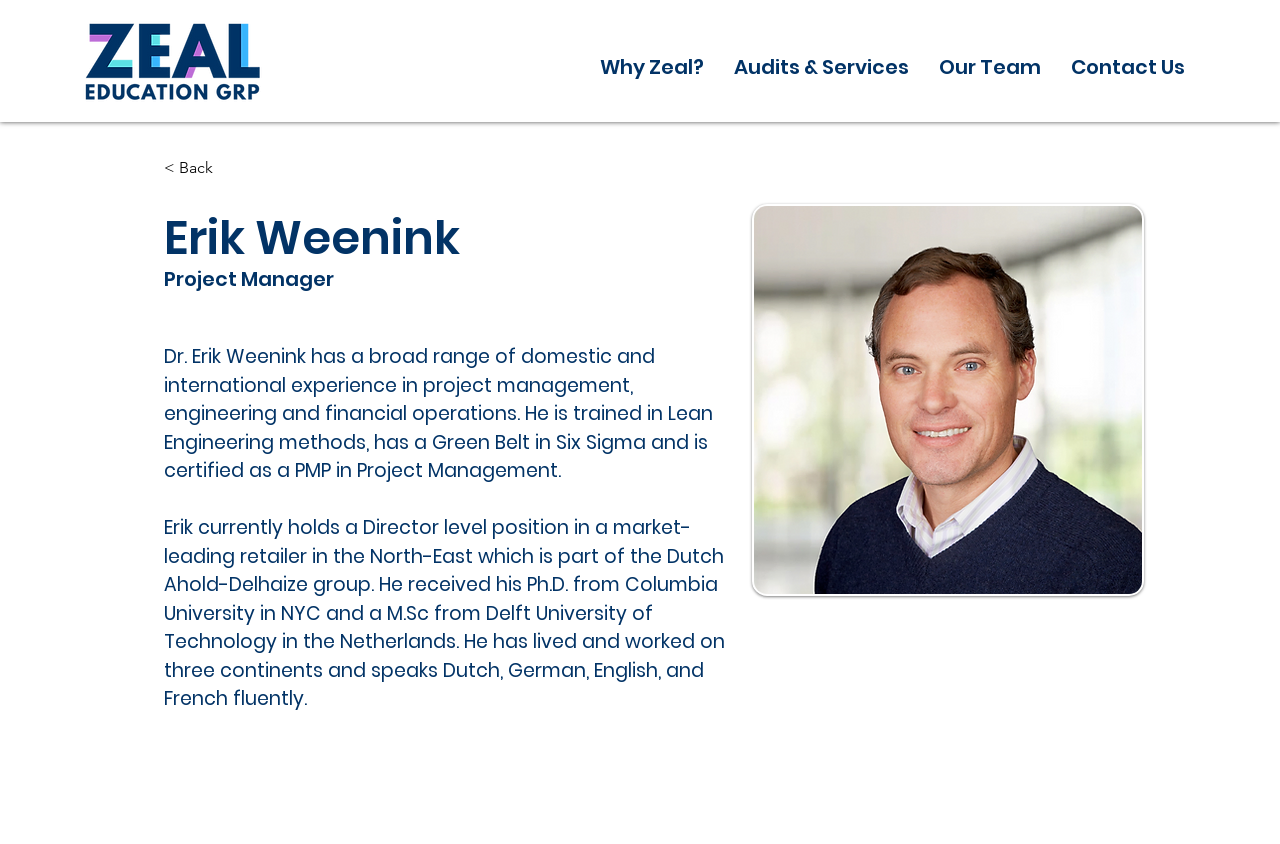Provide a thorough description of the webpage's content and layout.

The webpage is about Erik Weenink, a professional with a background in project management, engineering, and financial operations. At the top-left corner, there is a small transparent PNG image with a link. Below this image, there is a navigation menu labeled "Site" with four links: "Why Zeal?", "Audits & Services", "Our Team", and "Contact Us". These links are horizontally aligned and take up most of the top section of the page.

On the left side of the page, there is a section dedicated to Erik Weenink's profile. It starts with a heading "Erik Weenink" followed by a link "< Back" and a subheading "Project Manager". Below this, there is a paragraph describing Erik's experience and skills in project management, engineering, and financial operations. Further down, there is another paragraph detailing his current position, education, and language proficiency.

To the right of Erik's profile section, there is a large image of Erik Weenink, taking up about half of the page's width. The image is positioned below the navigation menu and above the profile section.